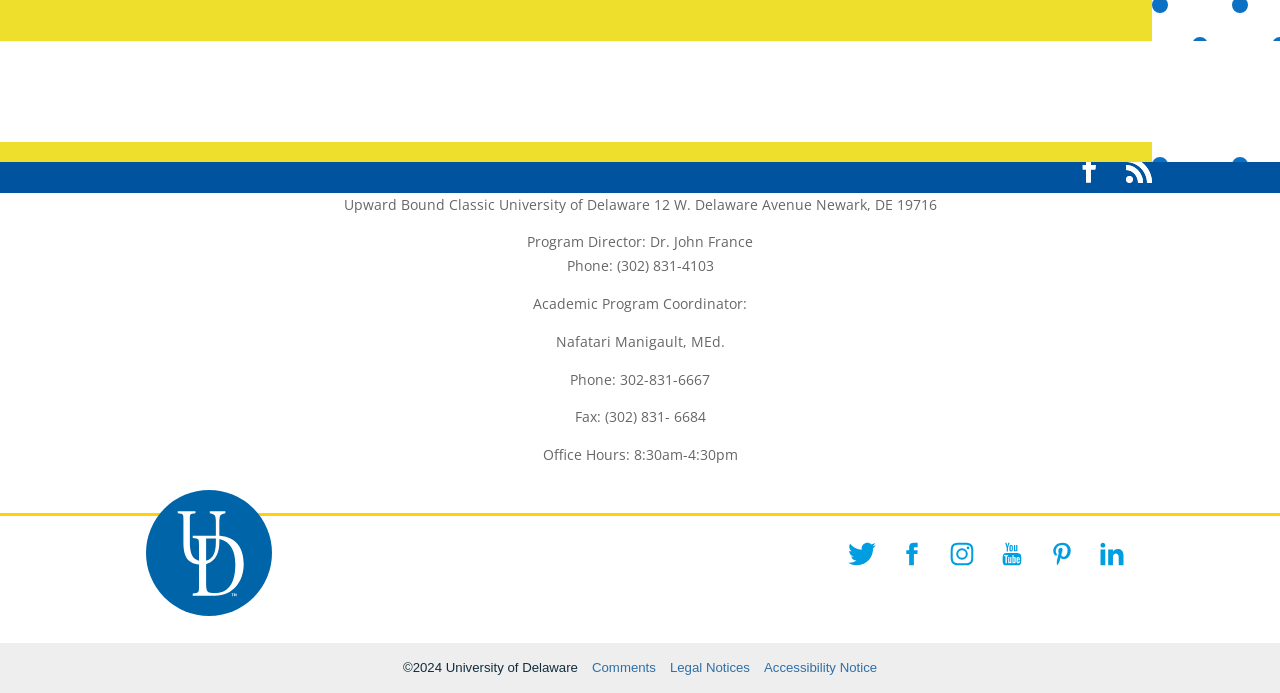Find the bounding box coordinates for the area that should be clicked to accomplish the instruction: "Fax to the office".

[0.449, 0.588, 0.551, 0.615]